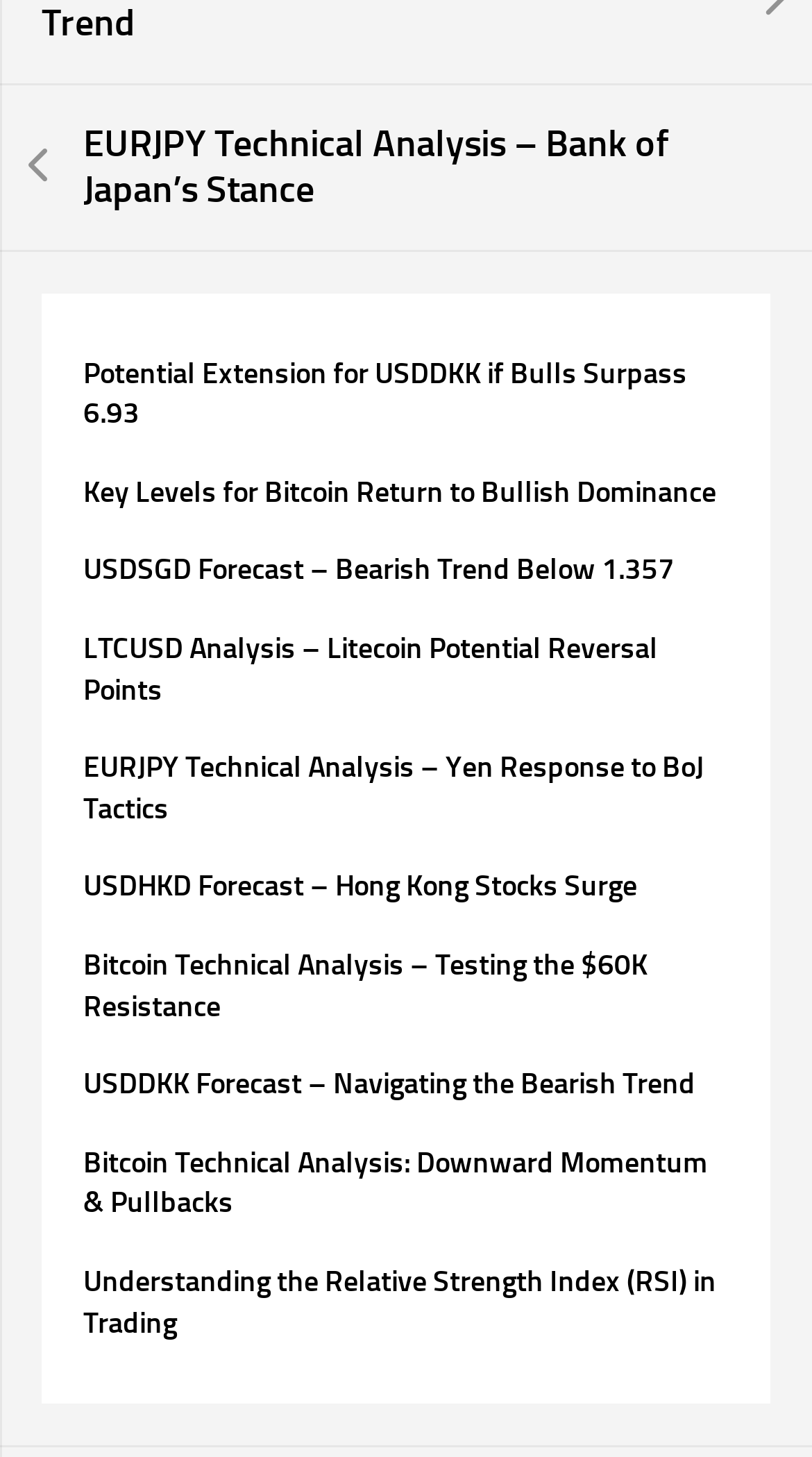Pinpoint the bounding box coordinates of the element to be clicked to execute the instruction: "Read about Bitcoin Return to Bullish Dominance".

[0.103, 0.326, 0.882, 0.35]